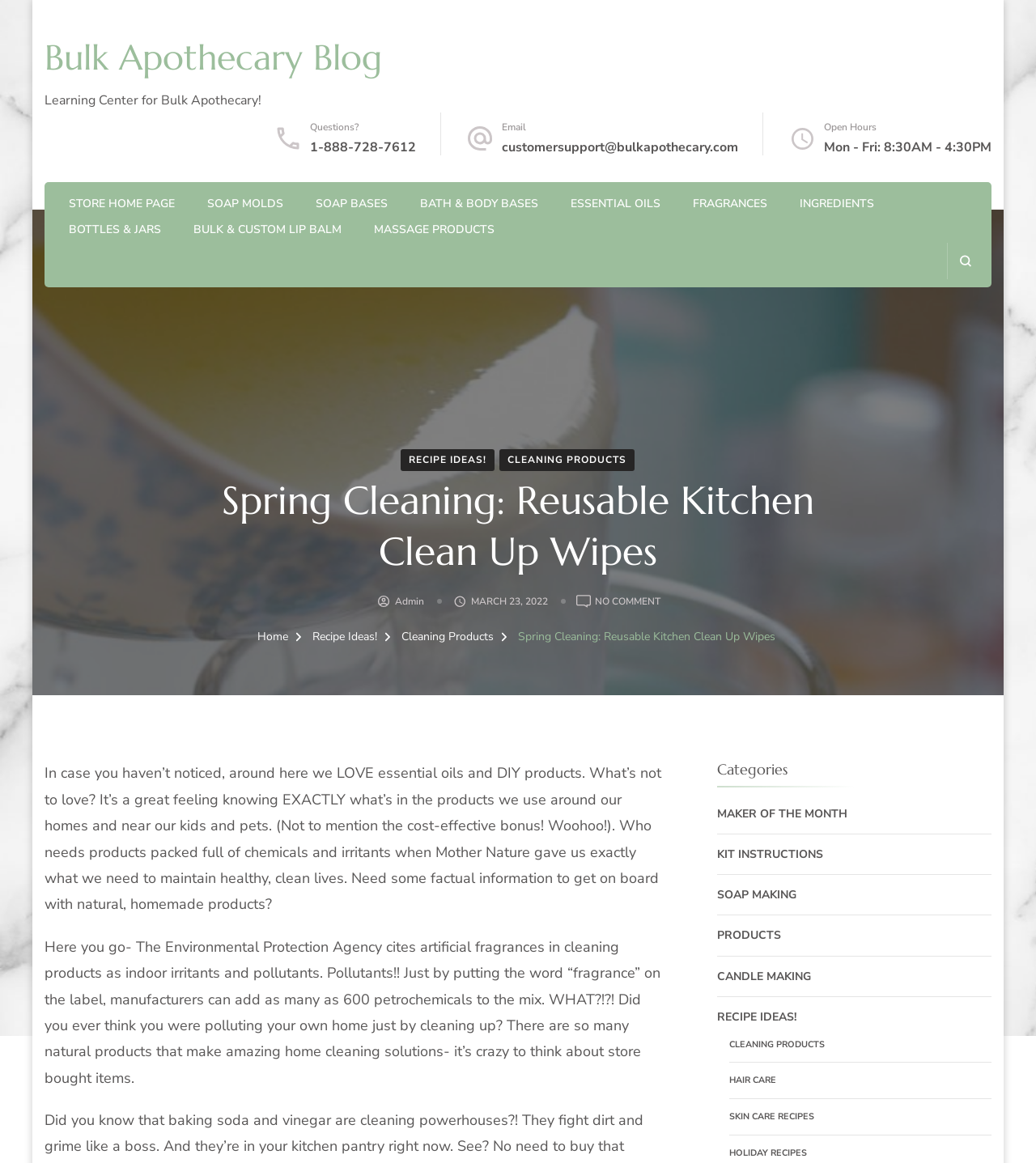Respond to the question below with a single word or phrase:
What is the topic of the main article?

Reusable Kitchen Clean Up Wipes